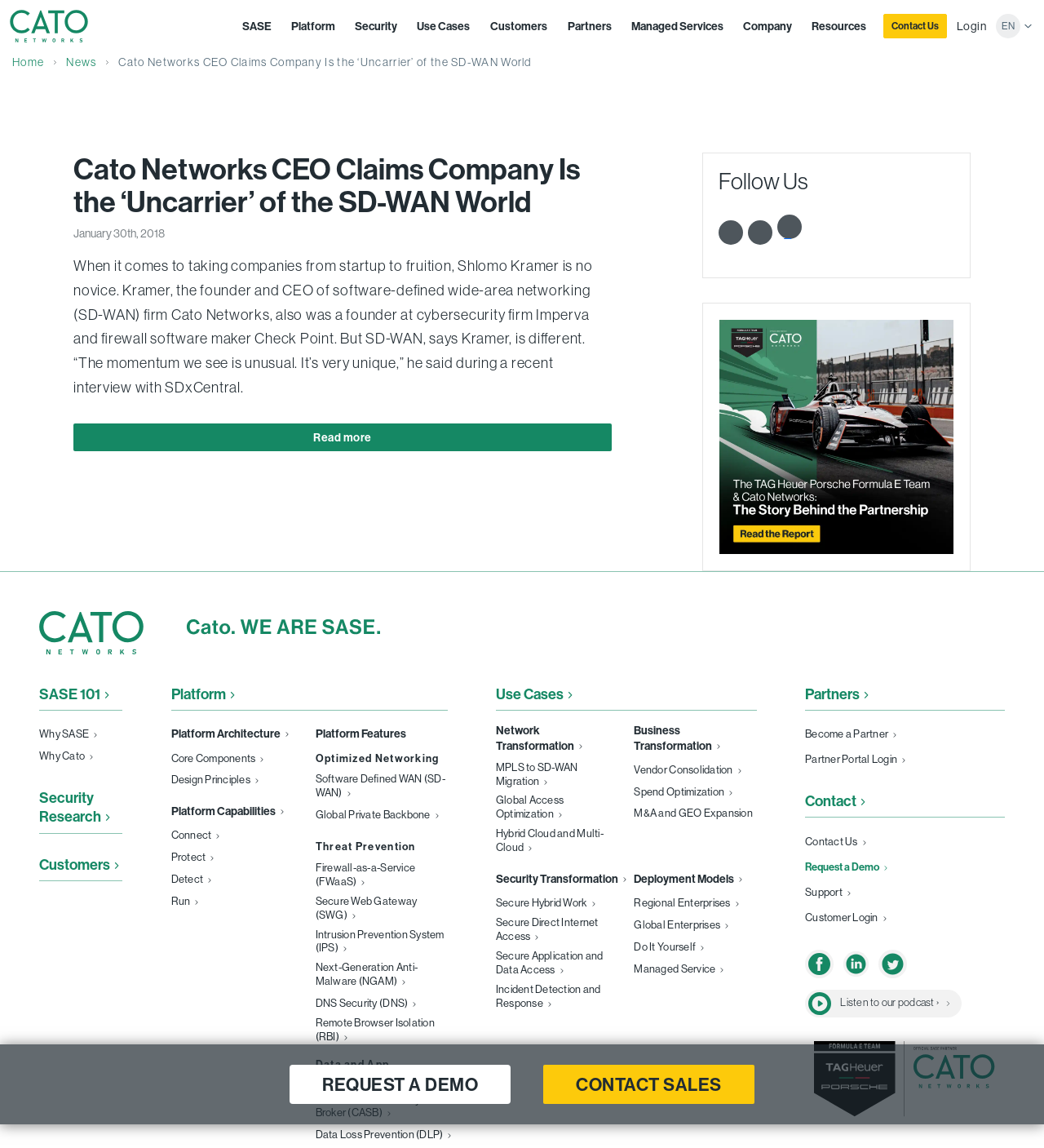Specify the bounding box coordinates for the region that must be clicked to perform the given instruction: "Click on the 'SASE' link".

[0.225, 0.012, 0.267, 0.033]